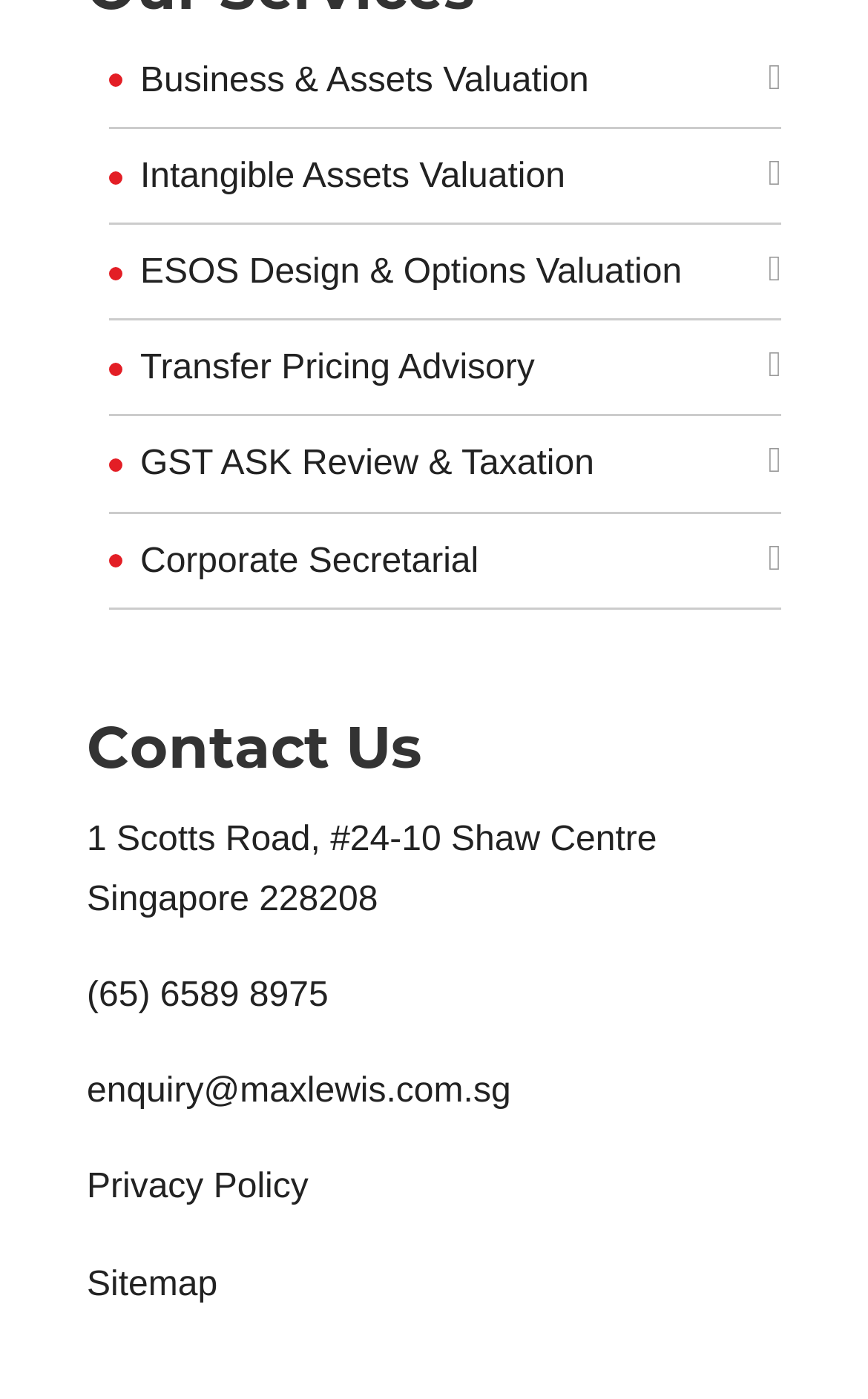Locate the bounding box coordinates of the UI element described by: "enquiry@maxlewis.com.sg". Provide the coordinates as four float numbers between 0 and 1, formatted as [left, top, right, bottom].

[0.1, 0.767, 0.589, 0.794]